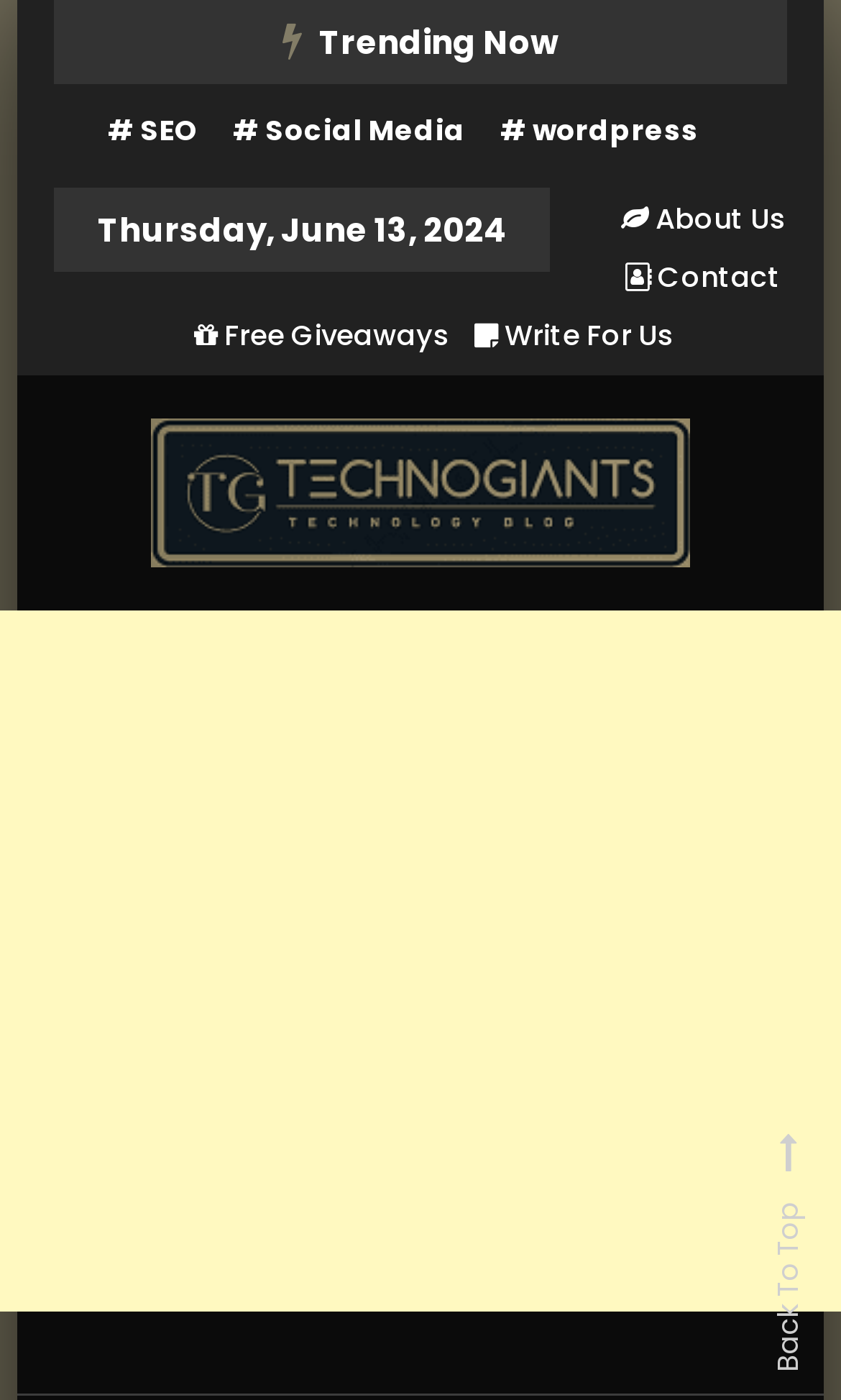Create a detailed summary of all the visual and textual information on the webpage.

The webpage appears to be a technology blog, specifically focused on website development and optimization. At the top, there is a heading that reads "How To Make Your Website Really Work For You". Below this heading, there is a section labeled "Trending Now" with three links to related topics: SEO, Social Media, and WordPress. 

To the right of the "Trending Now" section, there is a date displayed, "Thursday, June 13, 2024". Above this date, there are three links: "About Us", "Contact", and "Free Giveaways". Below the date, there are two more links: "Write For Us" and another instance of "TechnoGiants", which is likely the name of the blog or website. 

The "TechnoGiants" link is accompanied by an image, also labeled "TechnoGiants", and a subtitle that reads "Technology Blog". There is another instance of the "TechnoGiants" link below this section. 

The main content of the webpage is contained within an iframe, which takes up most of the page's real estate. This iframe is labeled as an "Advertisement". At the very bottom of the page, there is a "Back To Top" link, allowing users to quickly navigate back to the top of the page.